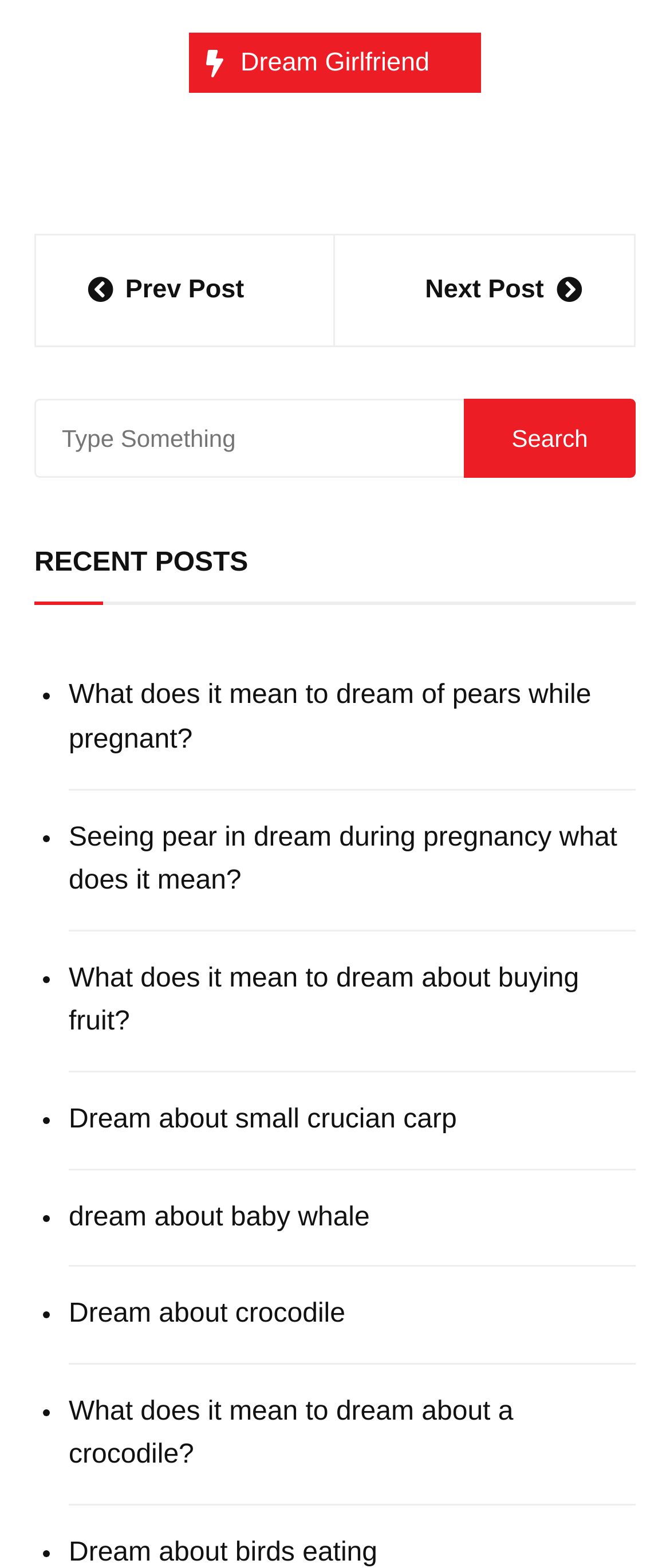Specify the bounding box coordinates of the area that needs to be clicked to achieve the following instruction: "View the recent post about dreaming of pears while pregnant".

[0.103, 0.43, 0.949, 0.486]